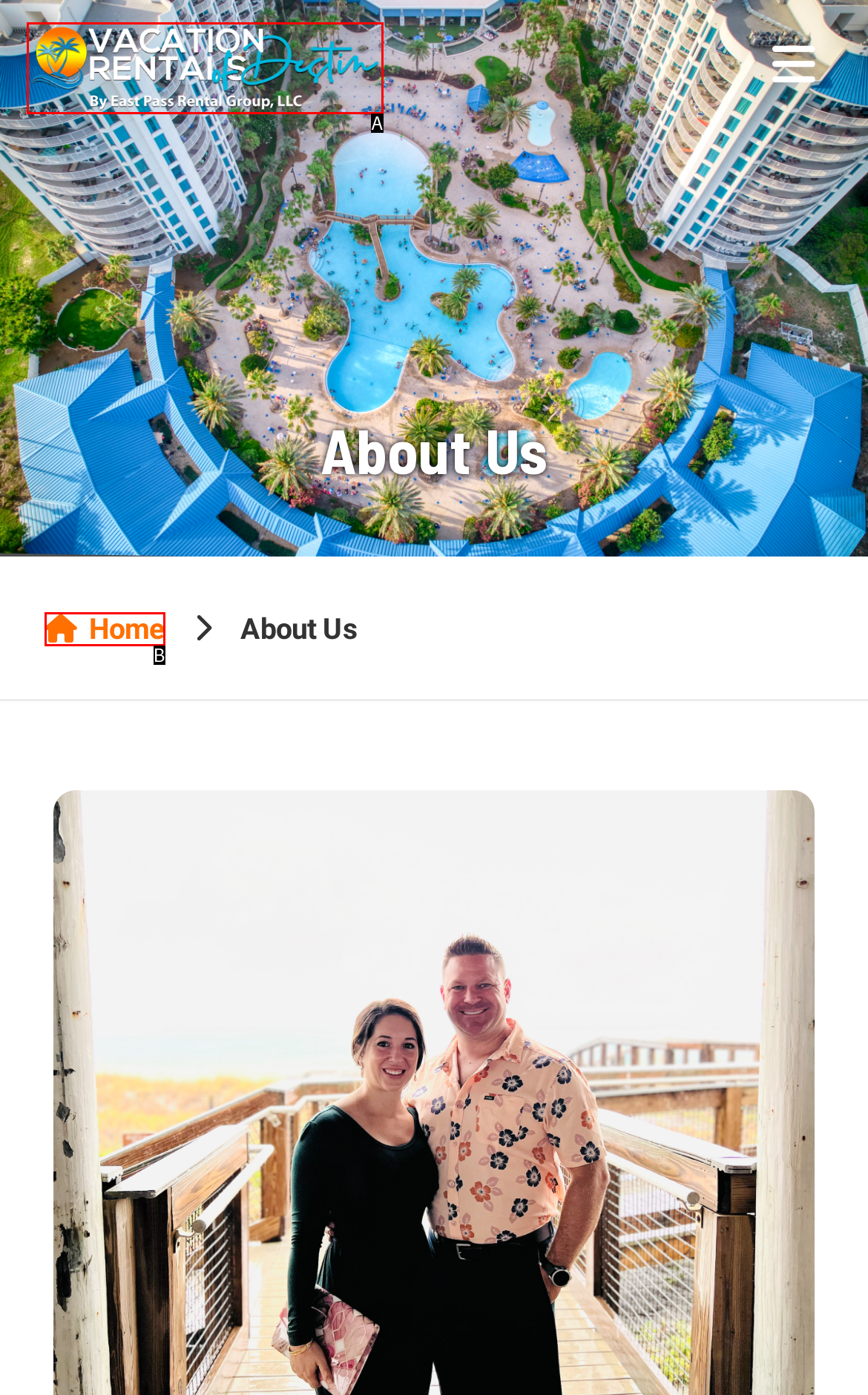Identify the HTML element that corresponds to the description: parent_node: Home Provide the letter of the correct option directly.

A